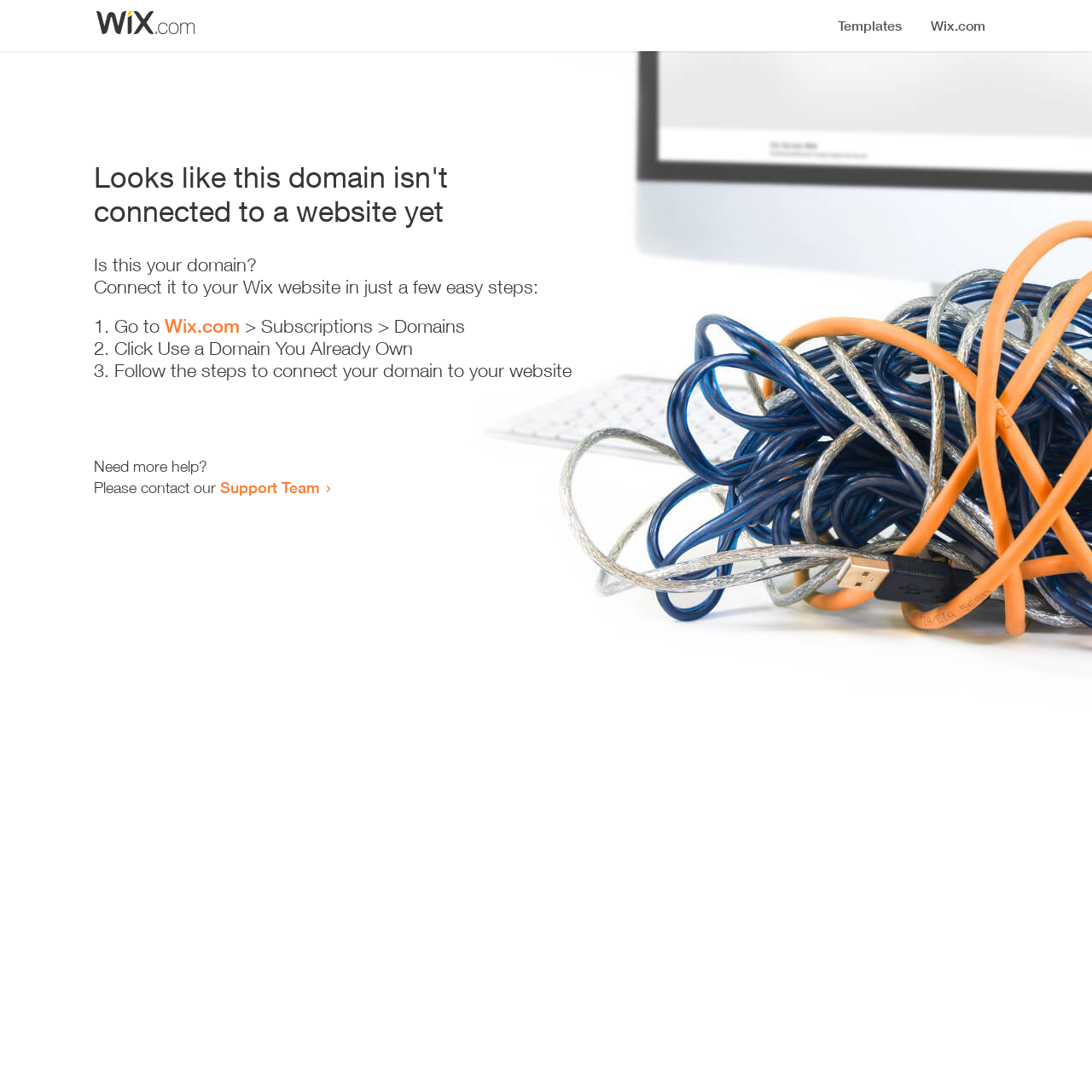Can you extract the headline from the webpage for me?

Looks like this domain isn't
connected to a website yet